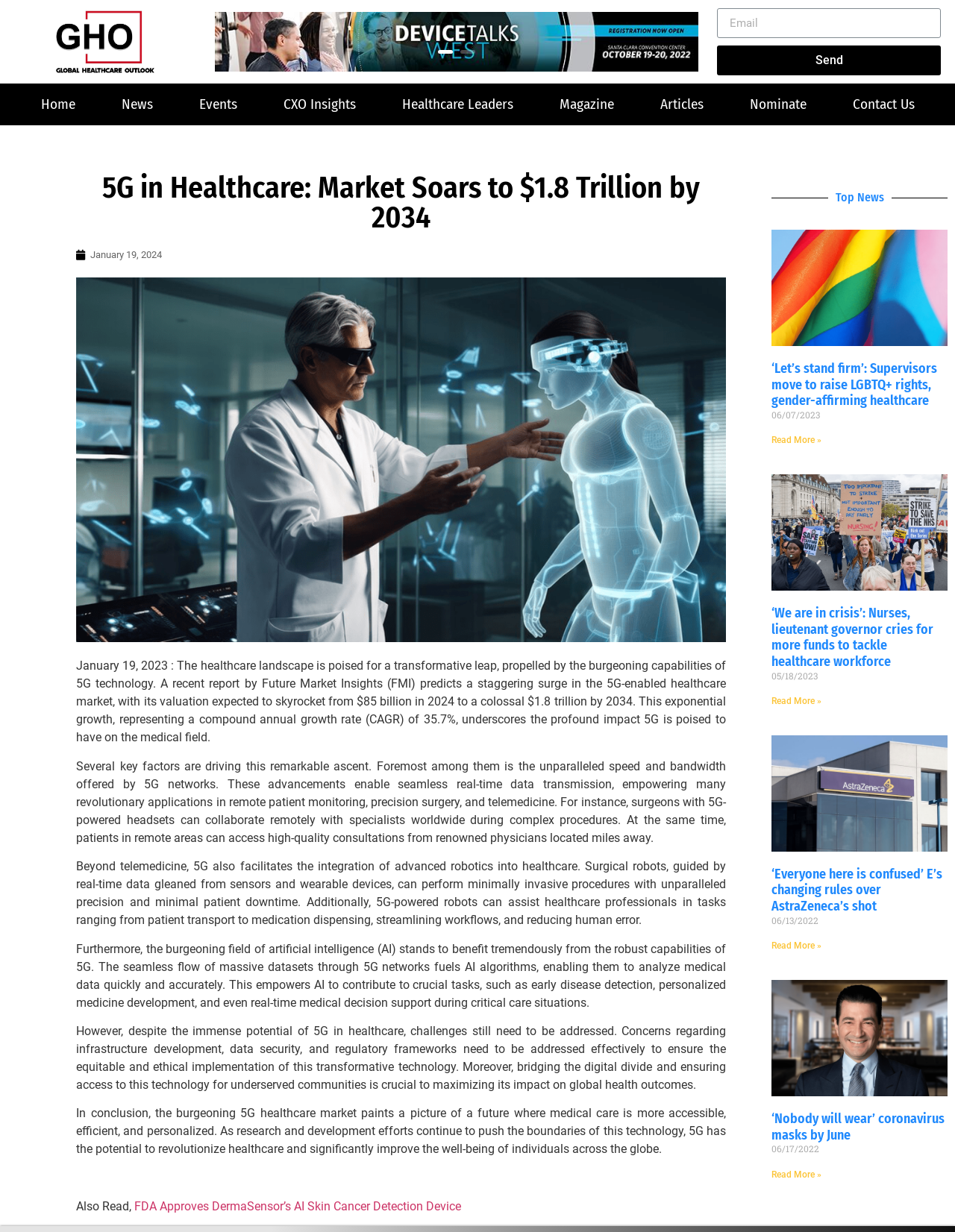Mark the bounding box of the element that matches the following description: "alt="BrazenDenver"".

None